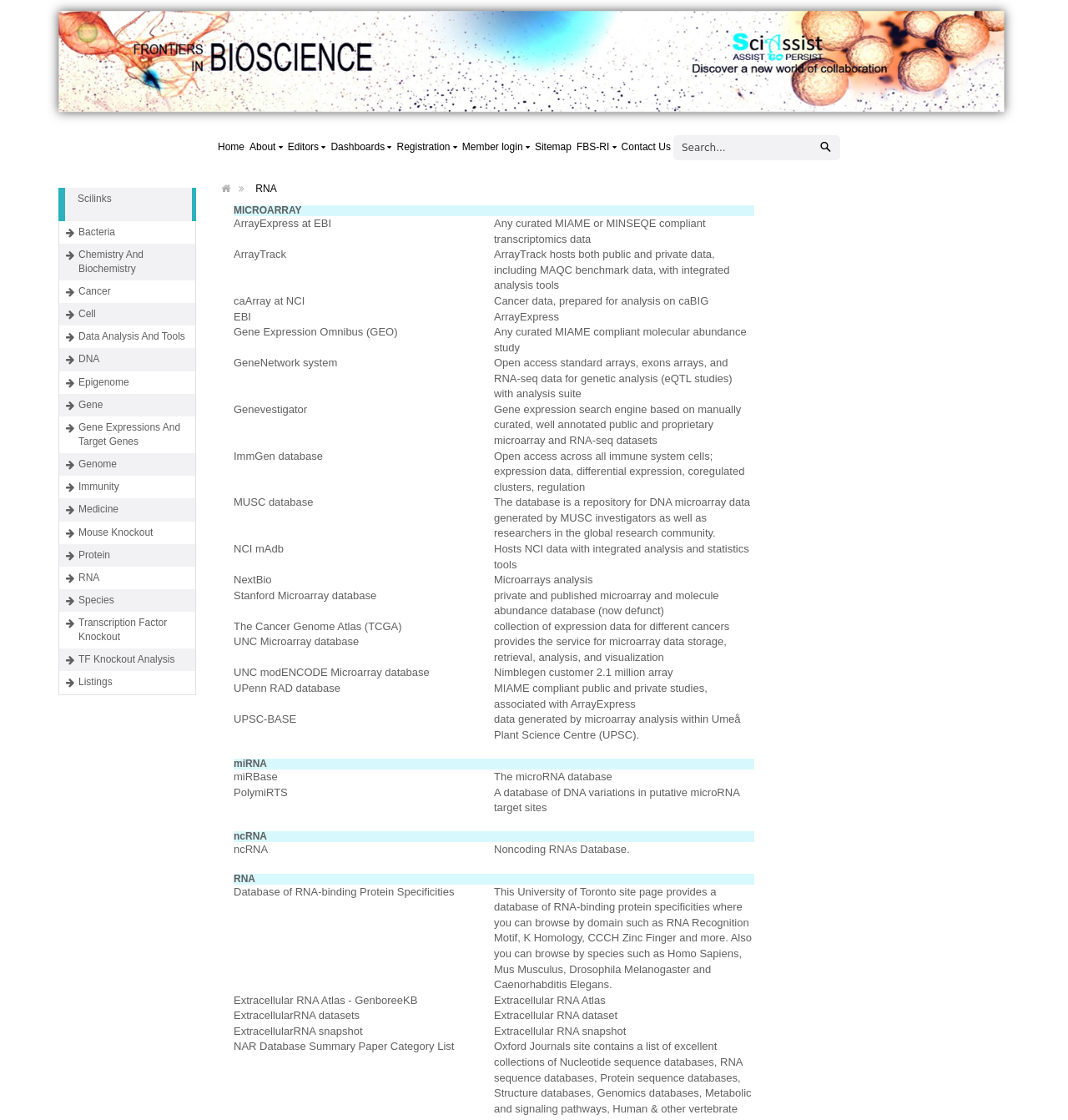Please answer the following question using a single word or phrase: 
How many rows are in the table with the heading 'MICROARRAY'?

7